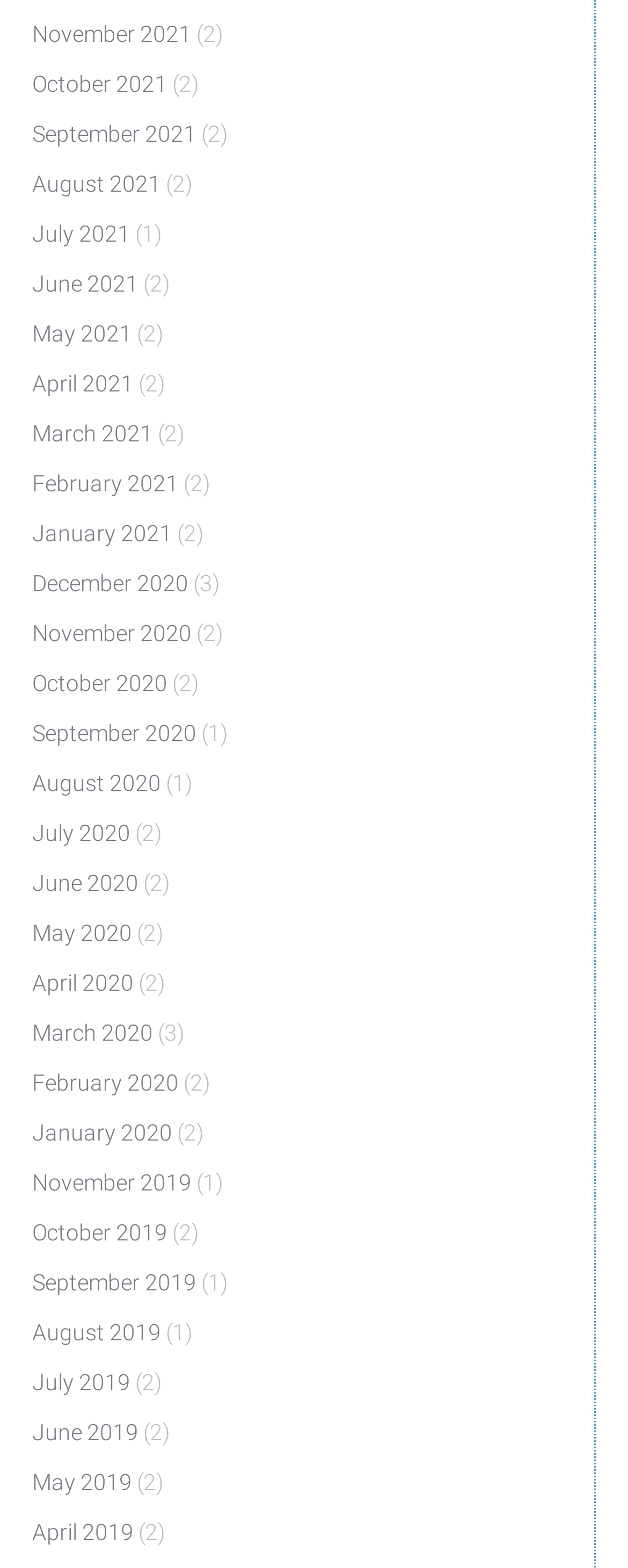Please examine the image and provide a detailed answer to the question: How many months have two articles?

I counted the number of months that have a '(2)' suffix, indicating two articles, and found that there are 7 such months.